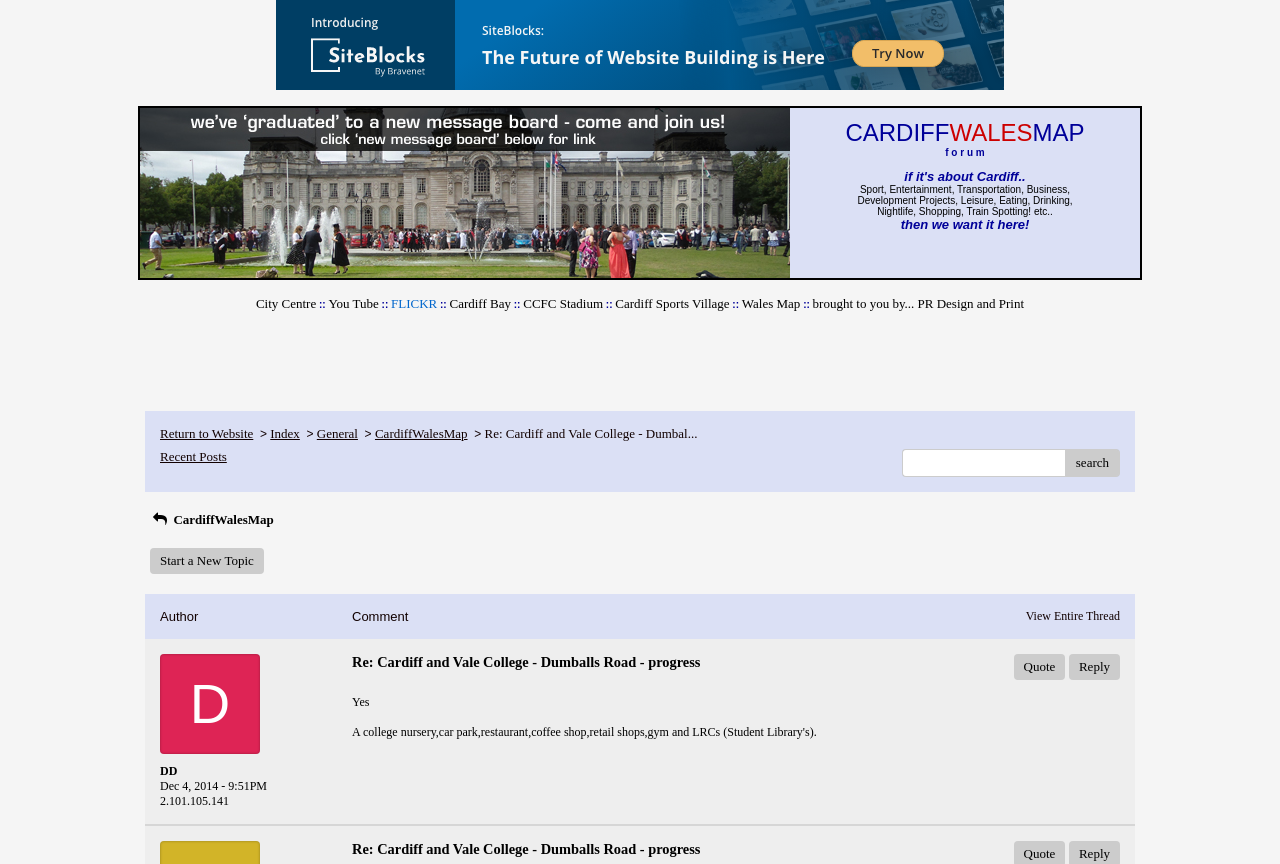Please examine the image and provide a detailed answer to the question: What is the topic of the thread?

The topic of the thread can be found in the StaticText element with the text 'Re: Cardiff and Vale College - Dumballs Road - progress'.